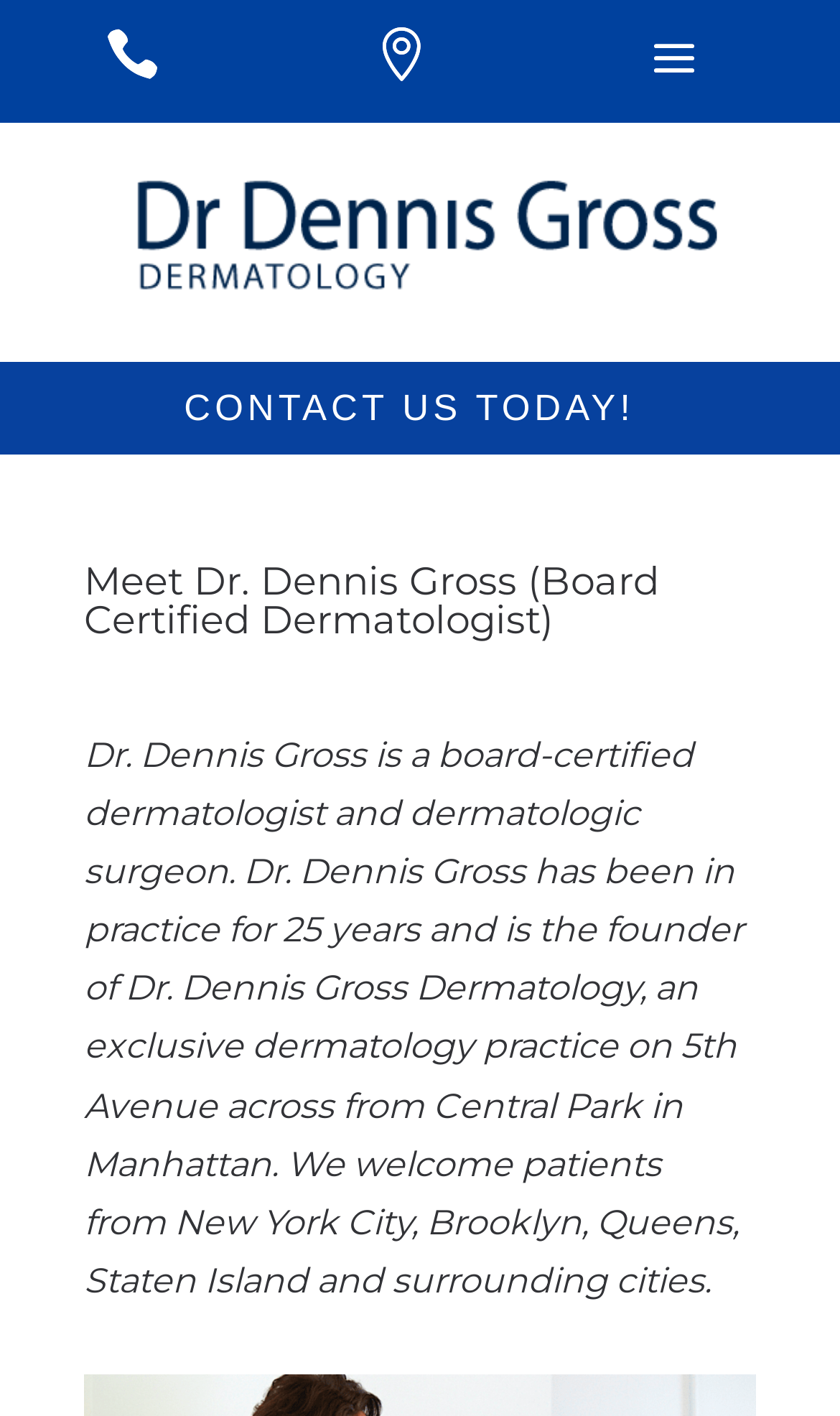Can you extract the headline from the webpage for me?

Meet Dr. Dennis Gross (Board Certified Dermatologist)